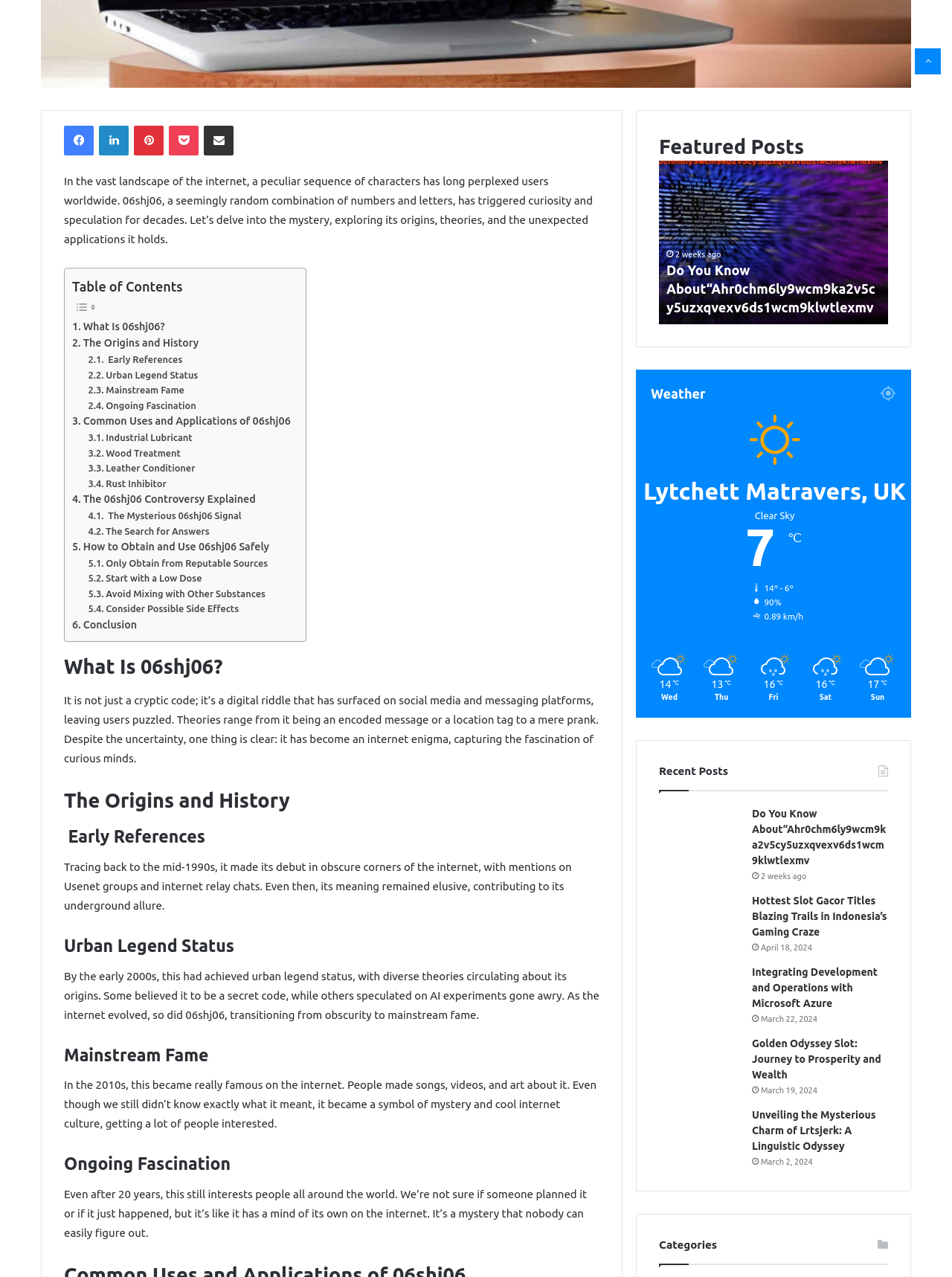Review the image closely and give a comprehensive answer to the question: Where did 06shj06 make its debut?

According to the webpage, 06shj06 made its debut in obscure corners of the internet, specifically on Usenet groups and internet relay chats, tracing back to the mid-1990s.